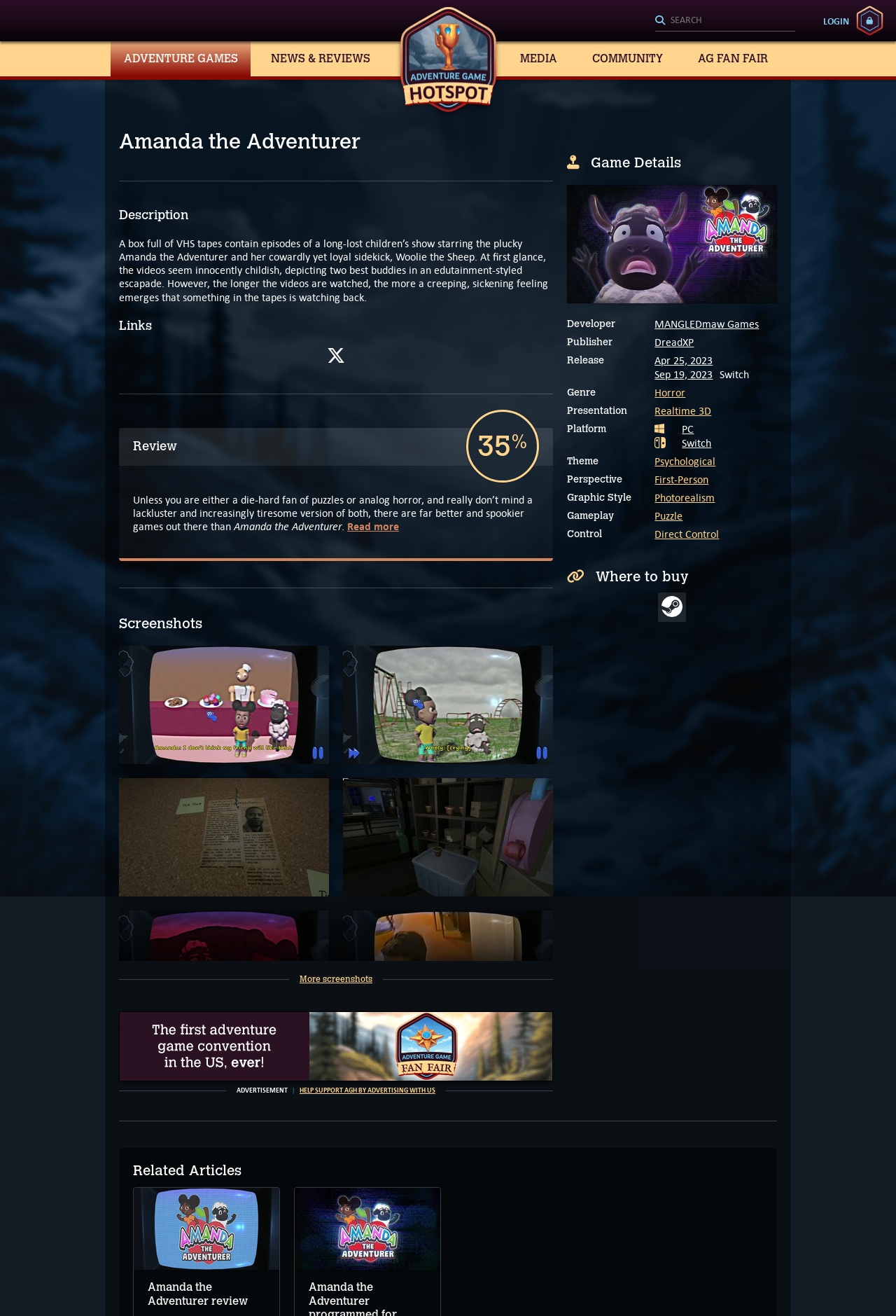How many screenshots are available?
Please answer the question with a detailed response using the information from the screenshot.

There are 8 links with the figure element type, each containing an image of a screenshot, which can be found in the section 'Screenshots'.